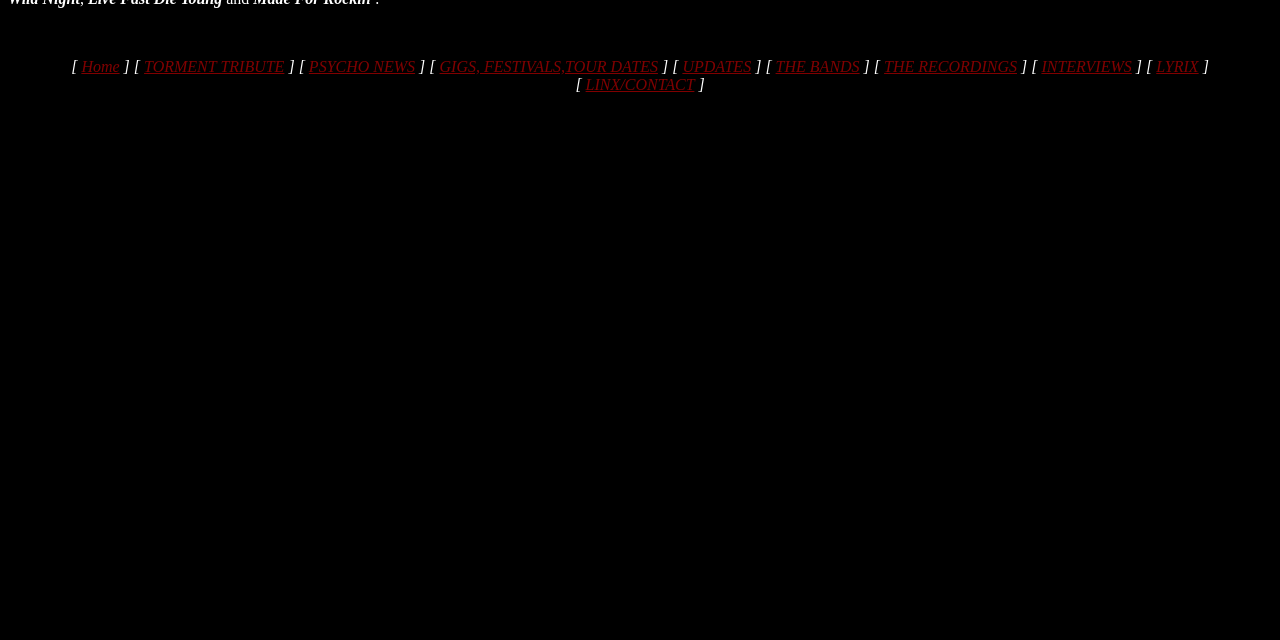Determine the bounding box of the UI element mentioned here: "Home". The coordinates must be in the format [left, top, right, bottom] with values ranging from 0 to 1.

[0.064, 0.09, 0.093, 0.117]